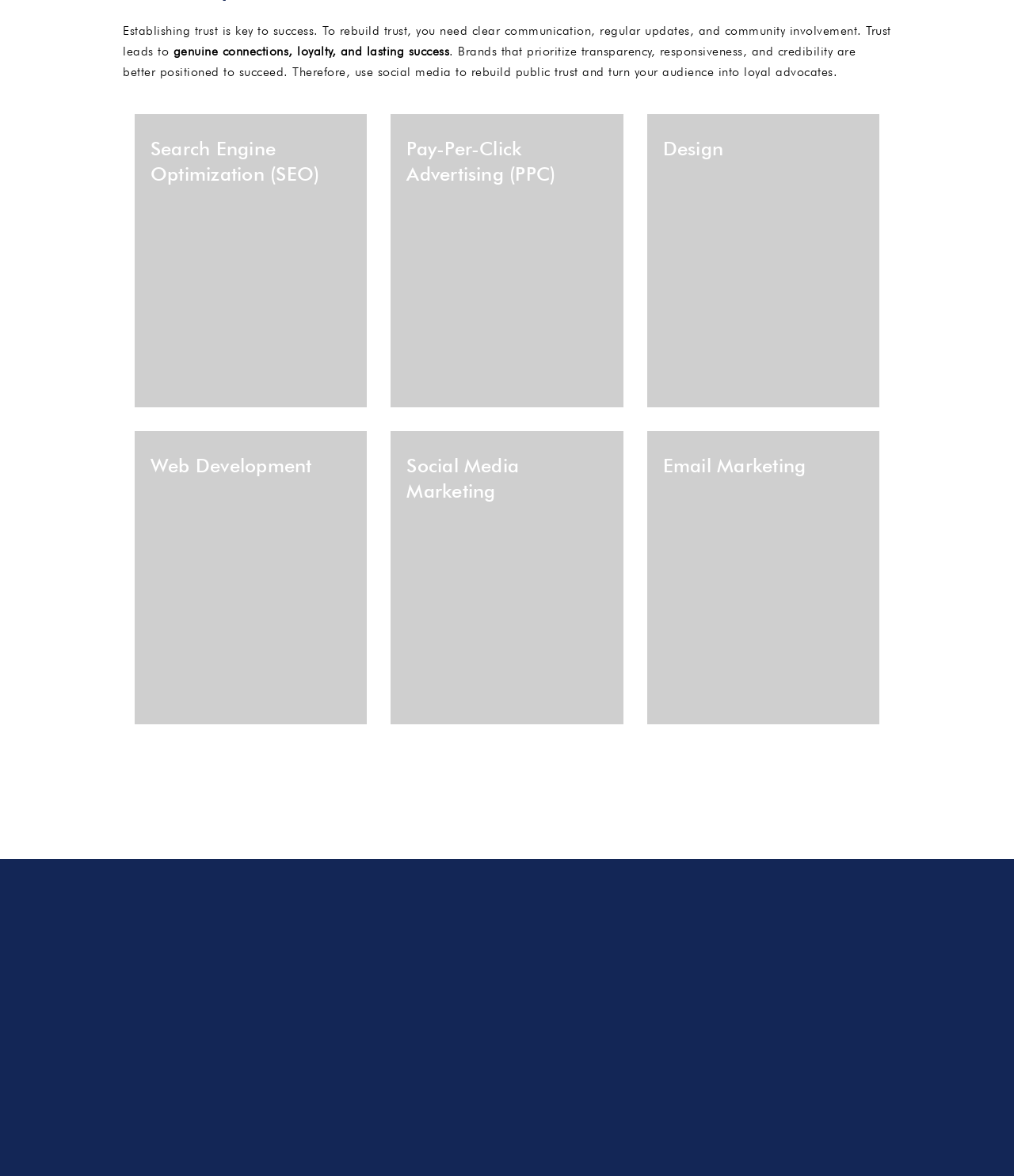What is the main topic of this webpage?
Please respond to the question thoroughly and include all relevant details.

Based on the content of the webpage, it appears to be discussing digital marketing strategies and services, including search engine optimization, pay-per-click advertising, design, web development, social media marketing, and email marketing.